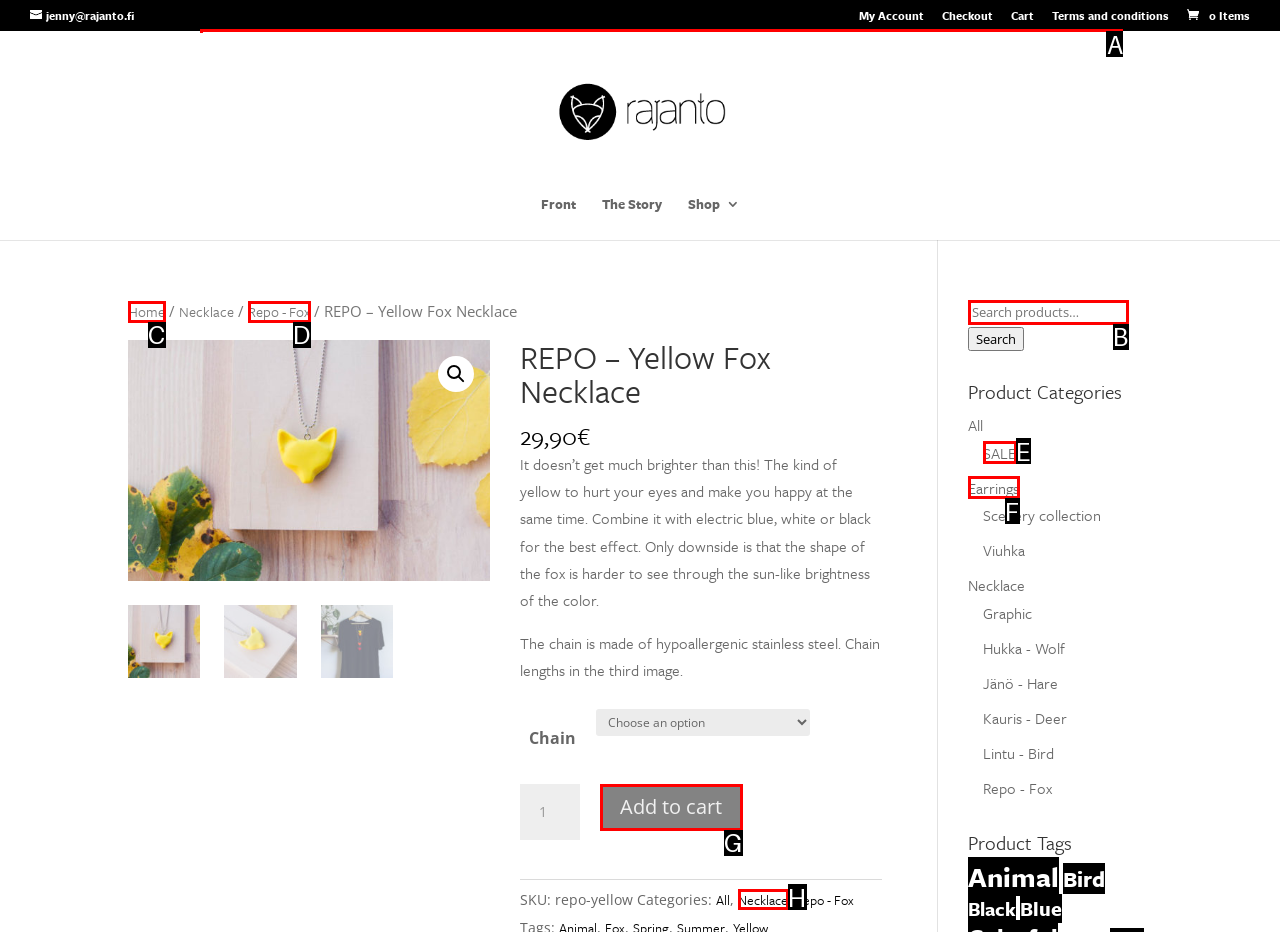What option should you select to complete this task: Search for products? Indicate your answer by providing the letter only.

A